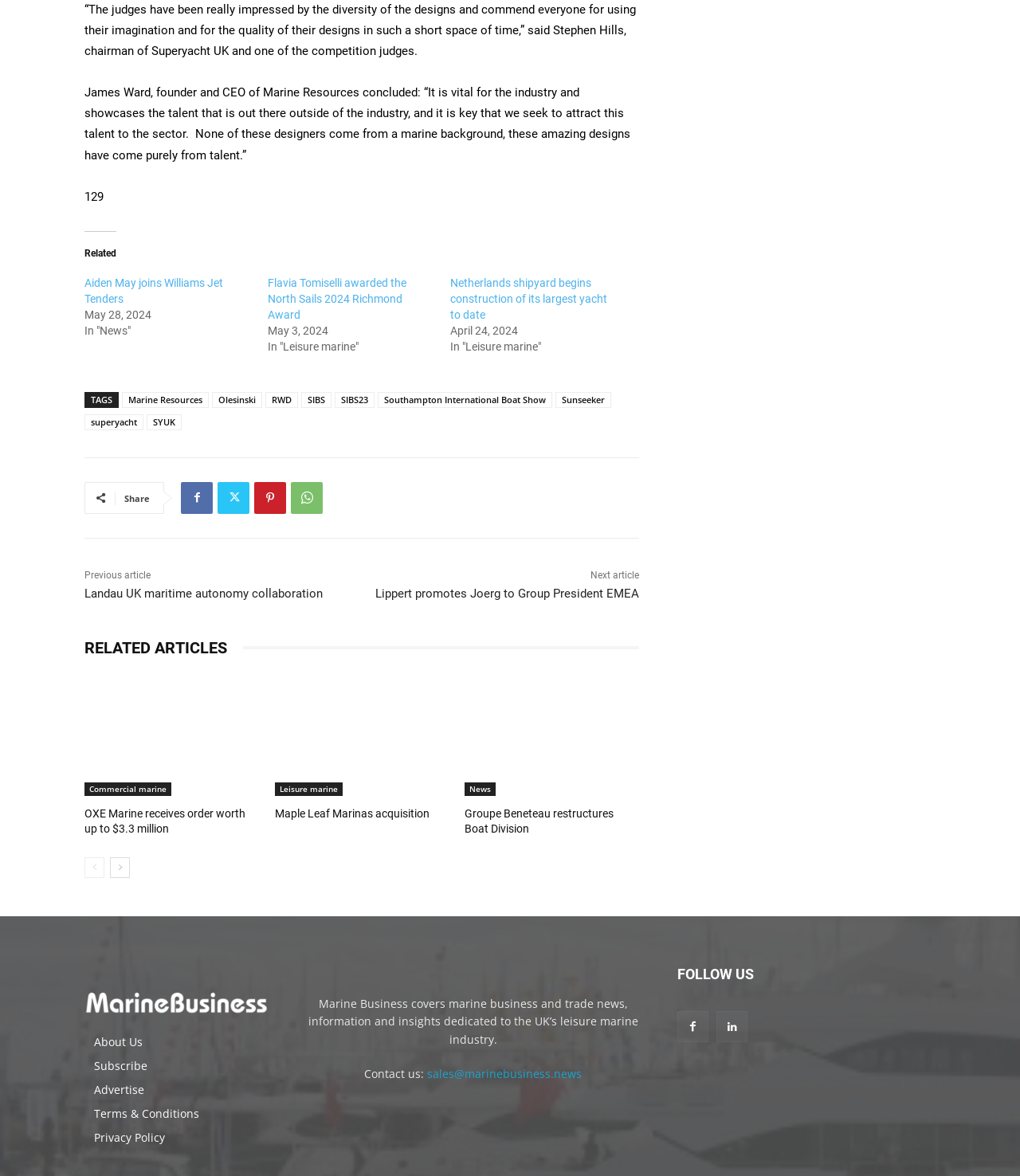Locate the UI element that matches the description Groupe Beneteau restructures Boat Division in the webpage screenshot. Return the bounding box coordinates in the format (top-left x, top-left y, bottom-right x, bottom-right y), with values ranging from 0 to 1.

[0.456, 0.686, 0.611, 0.709]